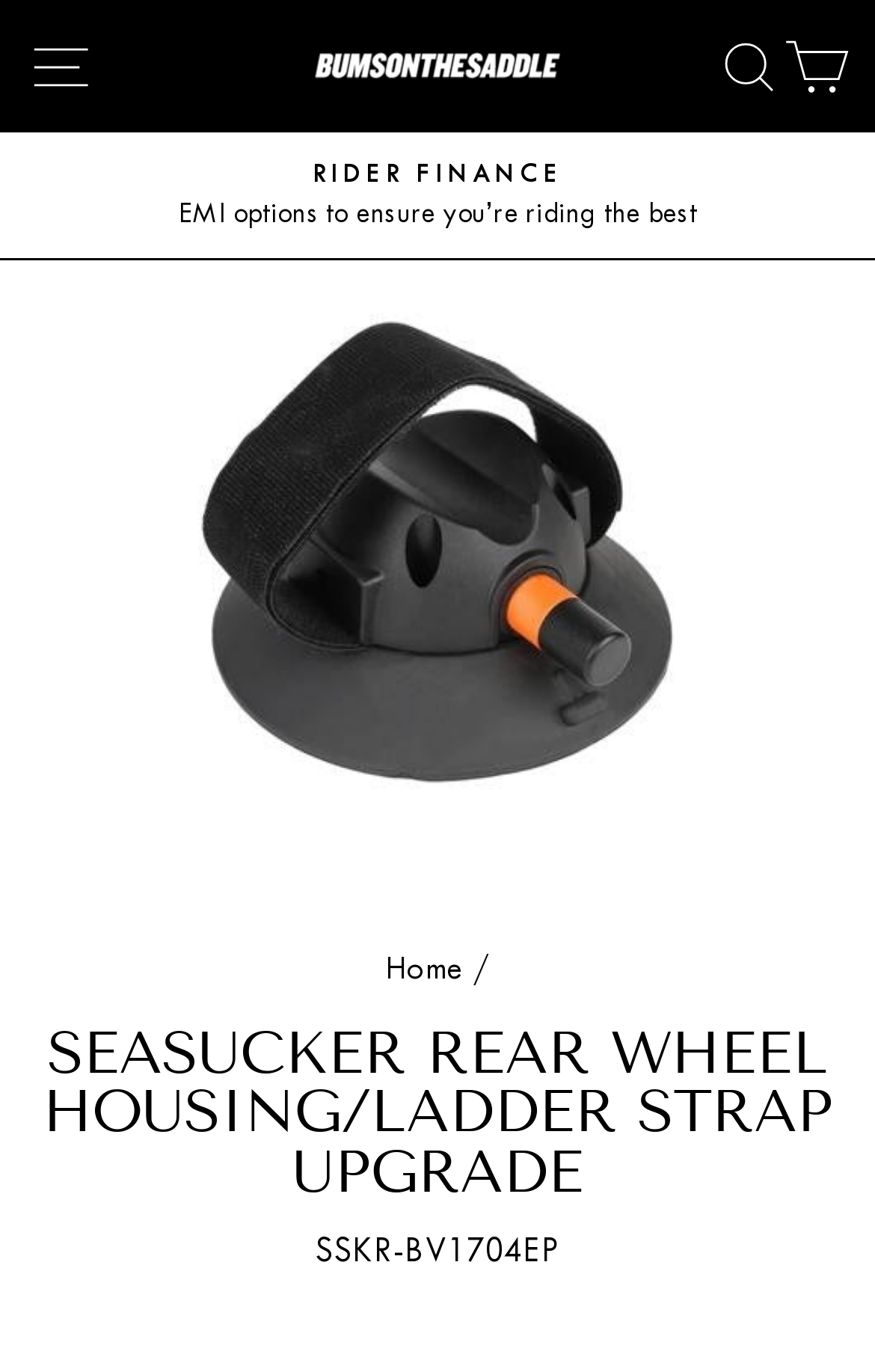What is the purpose of the 'RIDER FINANCE' section?
Use the information from the image to give a detailed answer to the question.

I found the 'RIDER FINANCE' section on the webpage, and below it, there is a text that says 'EMI options to ensure you’re riding the best'. This suggests that the purpose of the 'RIDER FINANCE' section is to provide EMI options for customers.